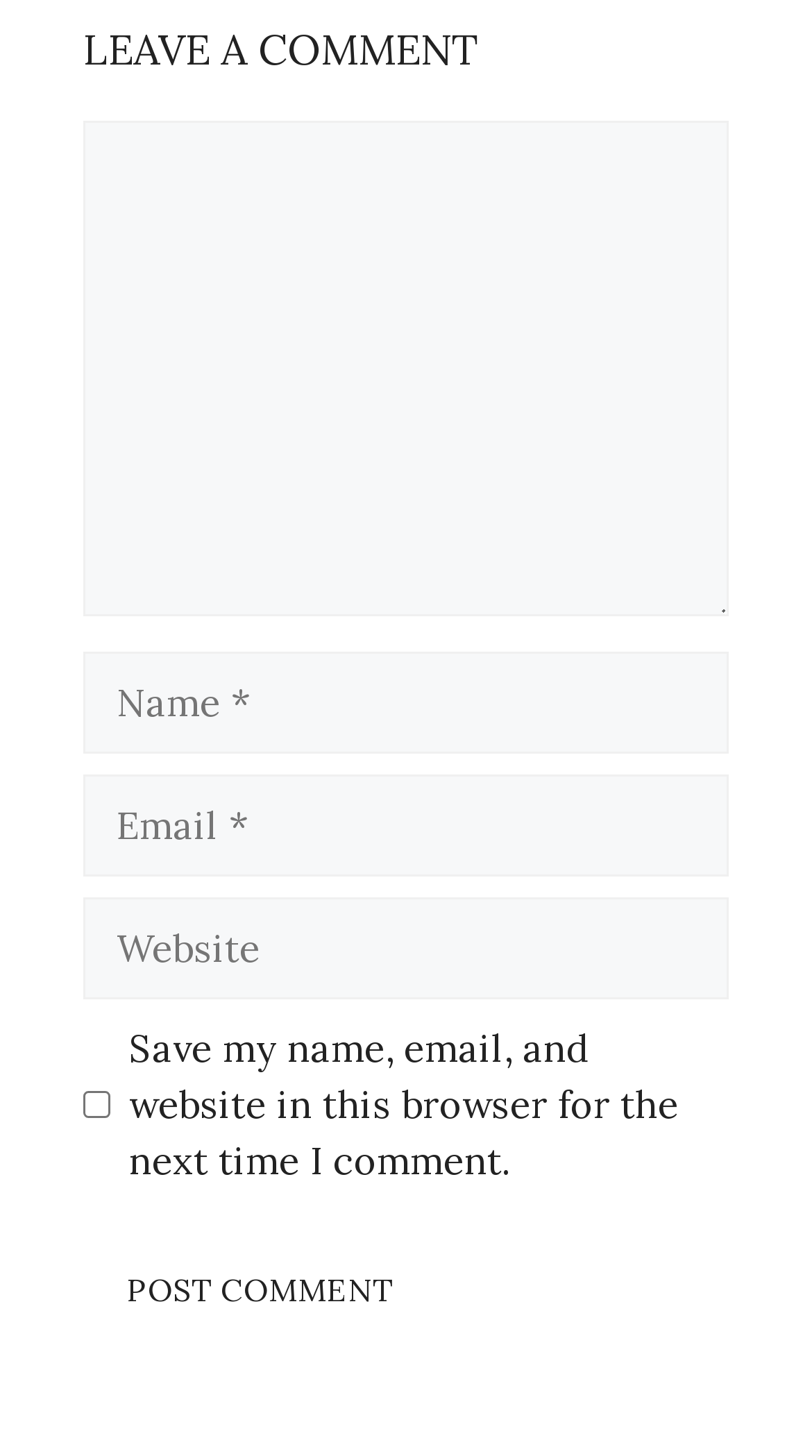What is the purpose of the text box labeled 'Comment'?
Based on the image, provide a one-word or brief-phrase response.

Leave a comment